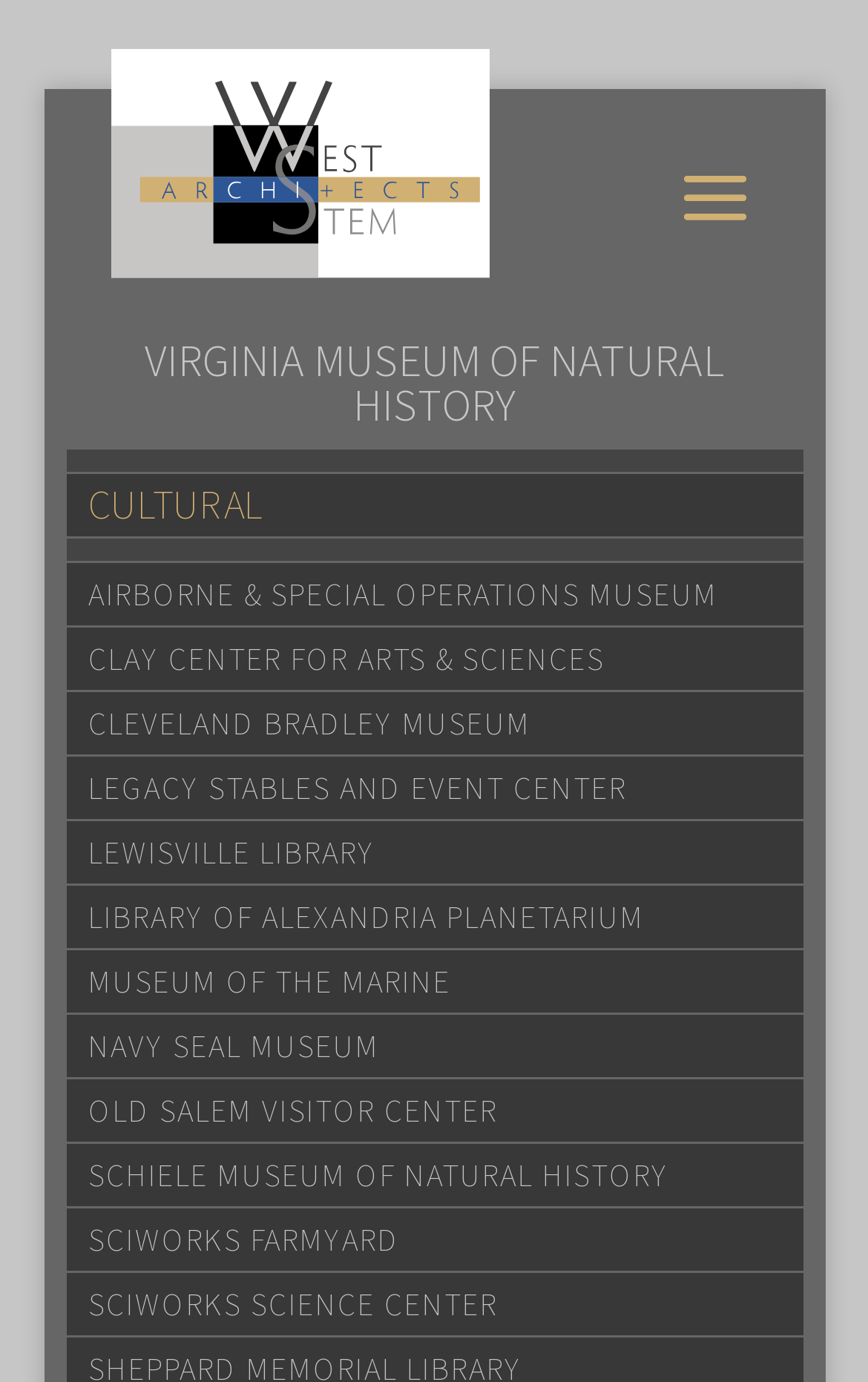Using the description: "SCIWORKS SCIENCE CENTER", identify the bounding box of the corresponding UI element in the screenshot.

[0.076, 0.919, 0.924, 0.968]